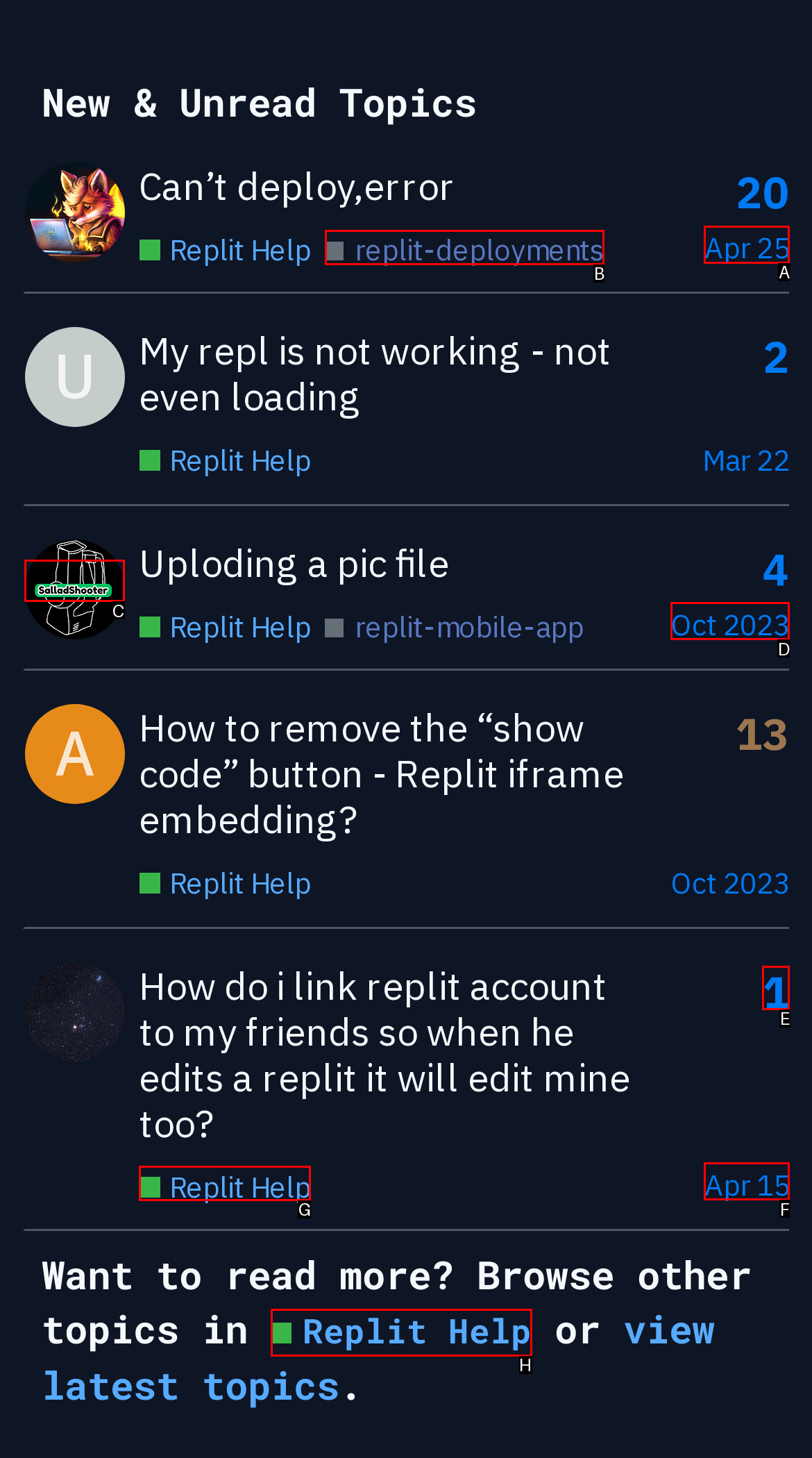Determine the letter of the element I should select to fulfill the following instruction: Browse other topics in Replit Help. Just provide the letter.

H